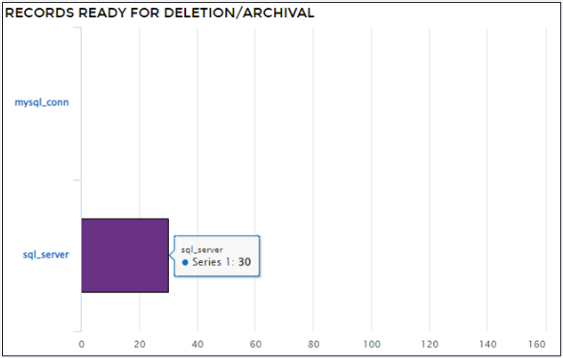Offer a thorough description of the image.

The image illustrates a bar chart titled "RECORDS READY FOR DELETION/ARCHIVAL." The chart compares two database connections: "mysql_conn" and "sql_server." The bar associated with "sql_server" is prominently displayed in purple, indicating that it has 30 records ready for deletion or archival, as highlighted by the tooltip hovering over it. In contrast, the "mysql_conn" bar is noticeably smaller, suggesting it has fewer or no records in this context. This visualization effectively communicates the readiness of records for archival or deletion, making it easier to assess database management needs visually.